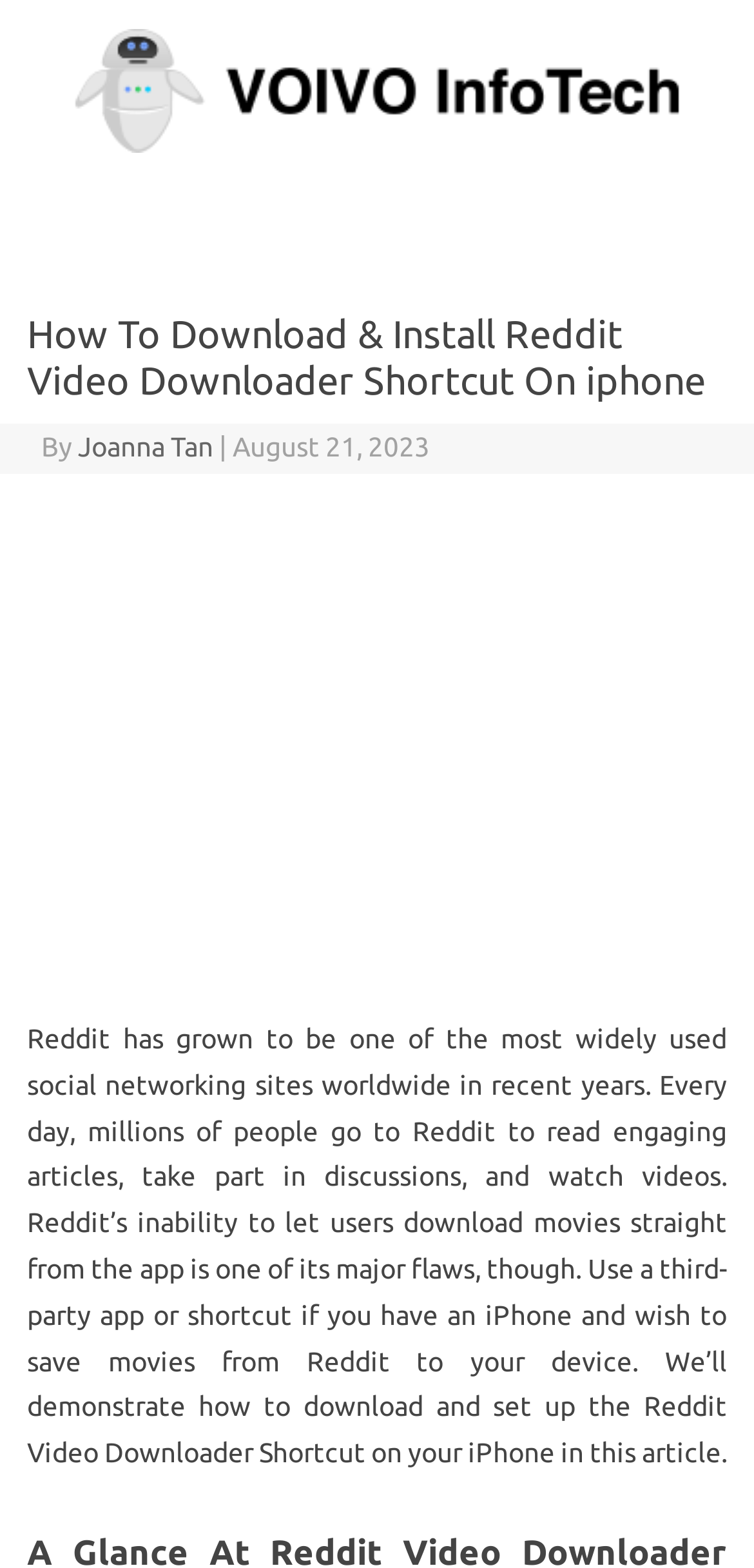What is the name of the website? Analyze the screenshot and reply with just one word or a short phrase.

VOIVO InfoTech